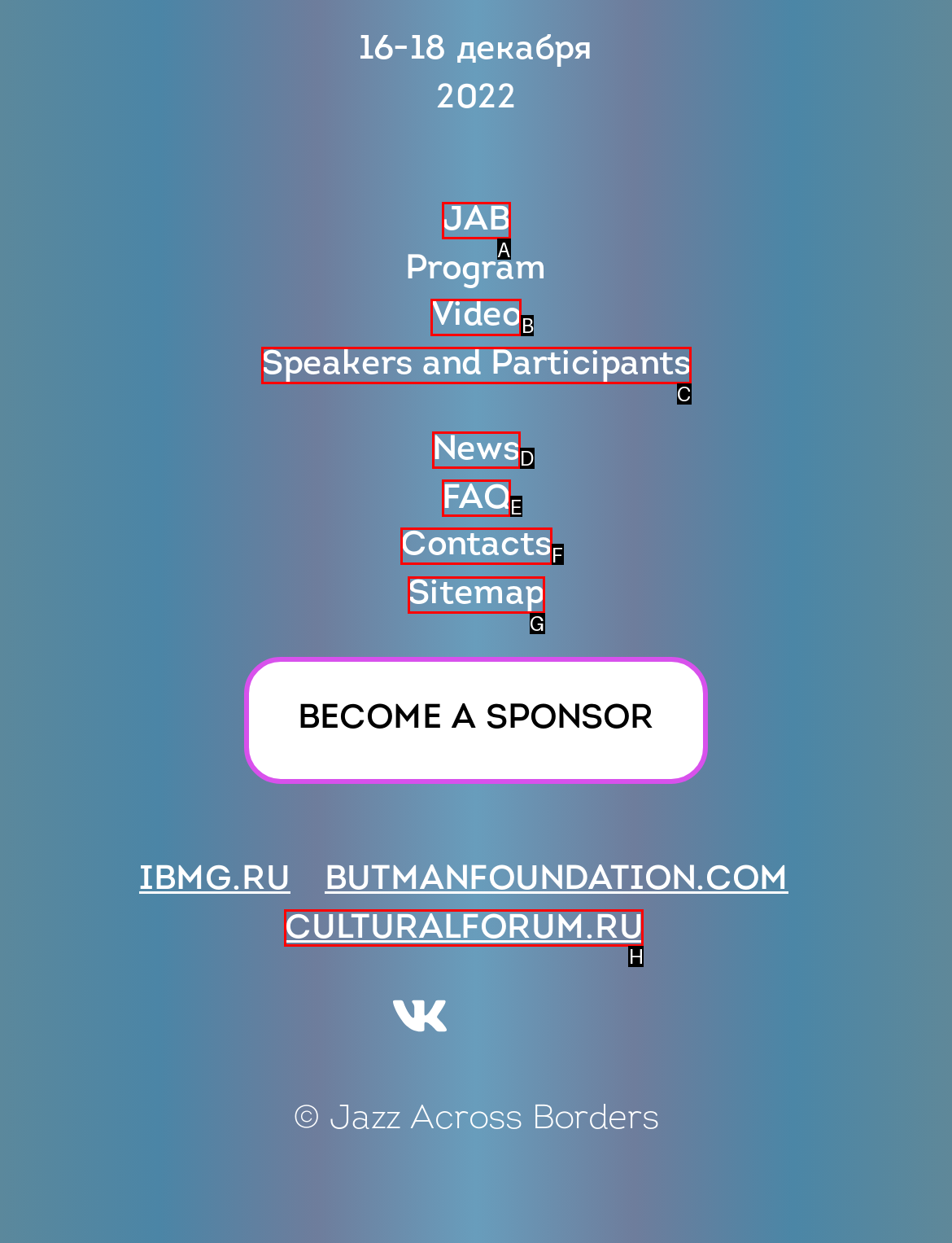Find the HTML element that suits the description: FAQ
Indicate your answer with the letter of the matching option from the choices provided.

E